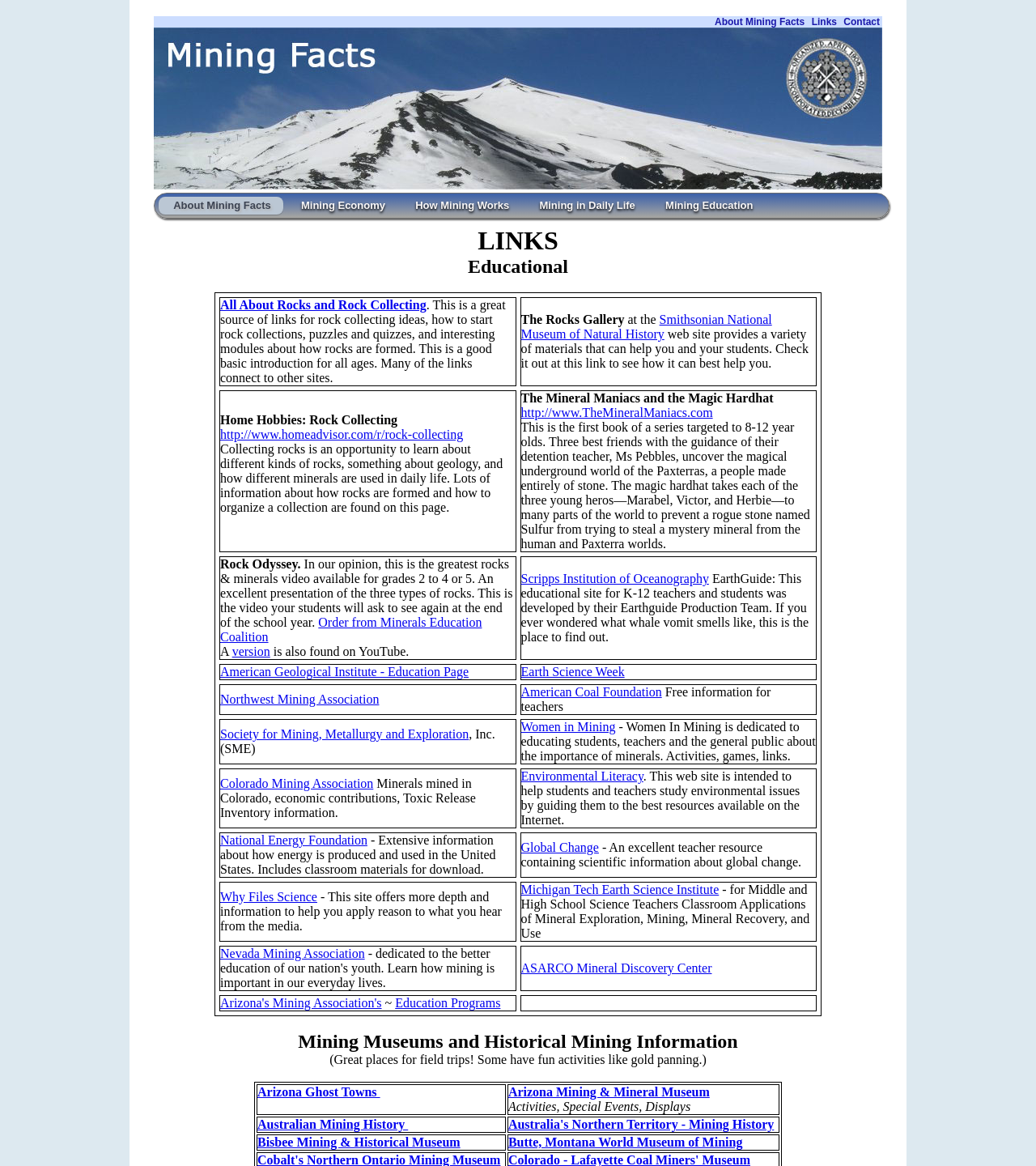What is the topic of the 'Mining Museums and Historical Mining Information' section?
Look at the image and respond with a one-word or short phrase answer.

Mining history